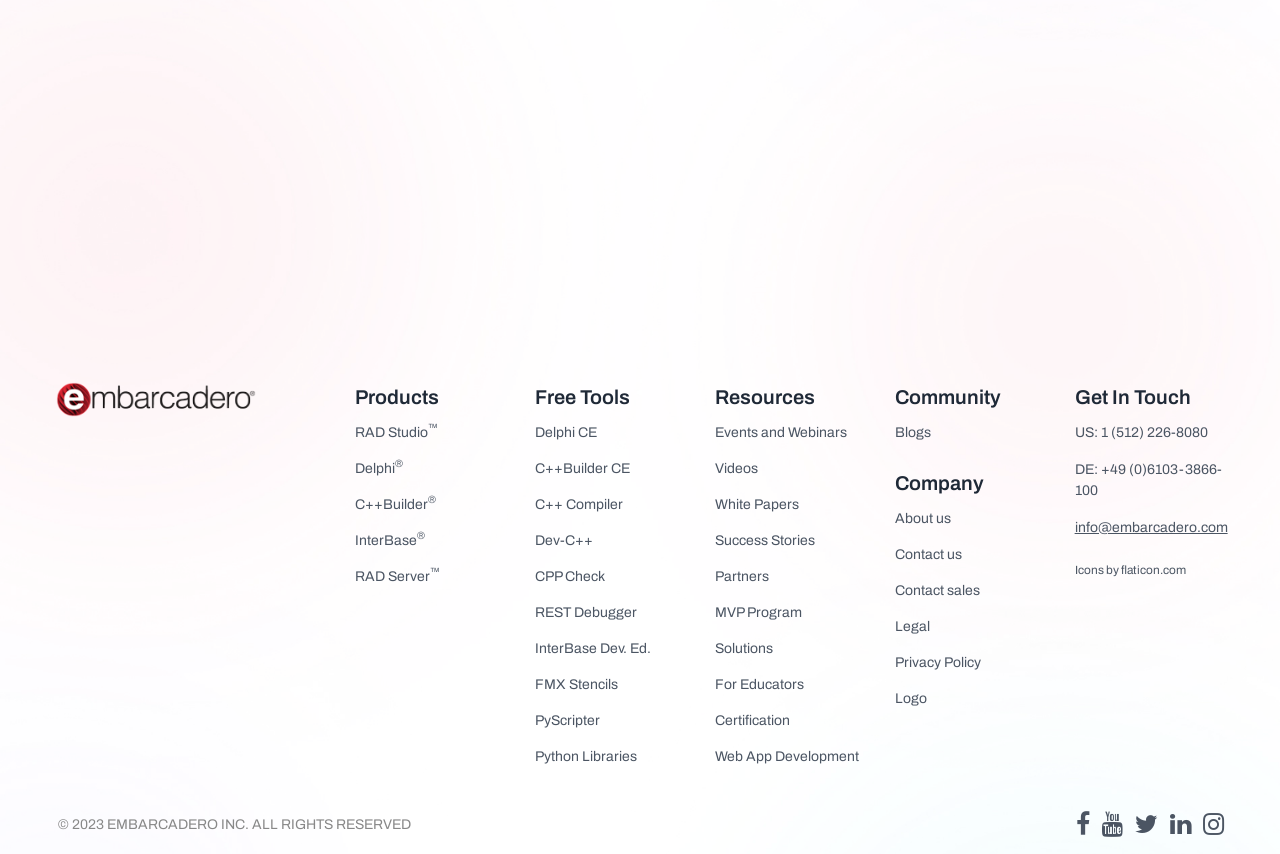Respond concisely with one word or phrase to the following query:
How can you contact Embarcadero?

Phone, Email